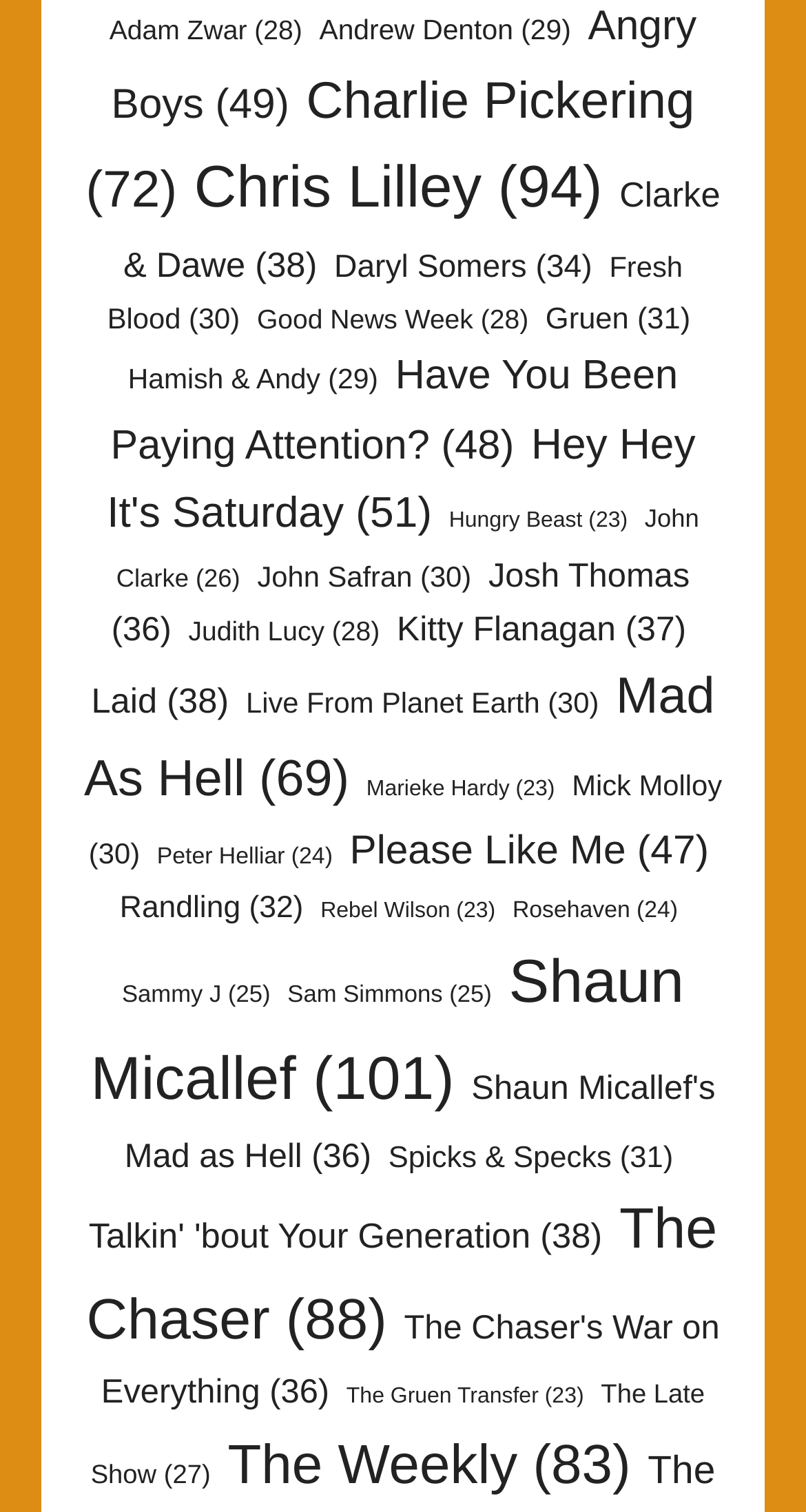Please identify the bounding box coordinates of the element's region that needs to be clicked to fulfill the following instruction: "Click on Adam Zwar". The bounding box coordinates should consist of four float numbers between 0 and 1, i.e., [left, top, right, bottom].

[0.136, 0.01, 0.375, 0.031]